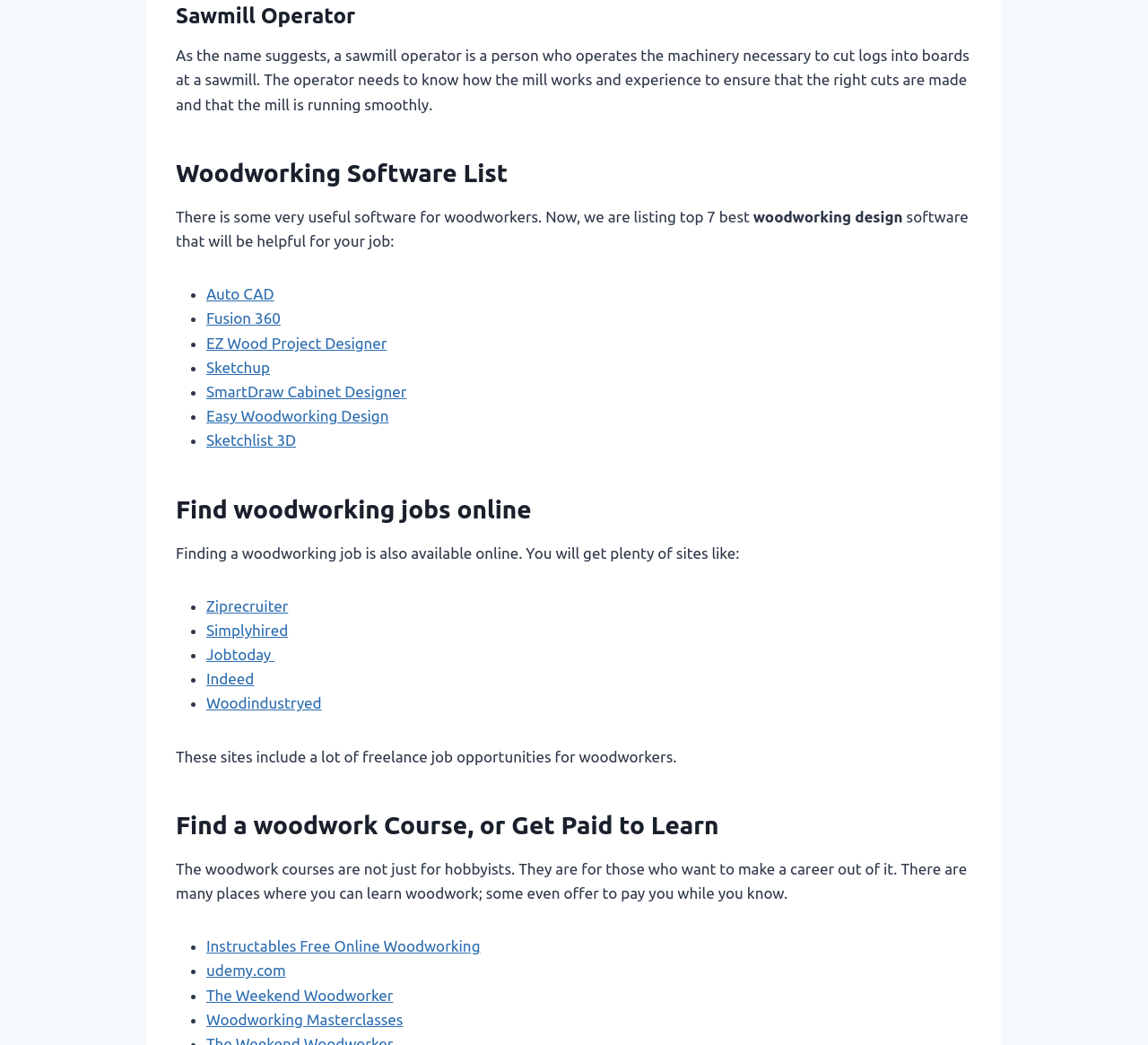Locate the bounding box coordinates of the clickable part needed for the task: "Click on Woodindustryed".

[0.18, 0.665, 0.28, 0.681]